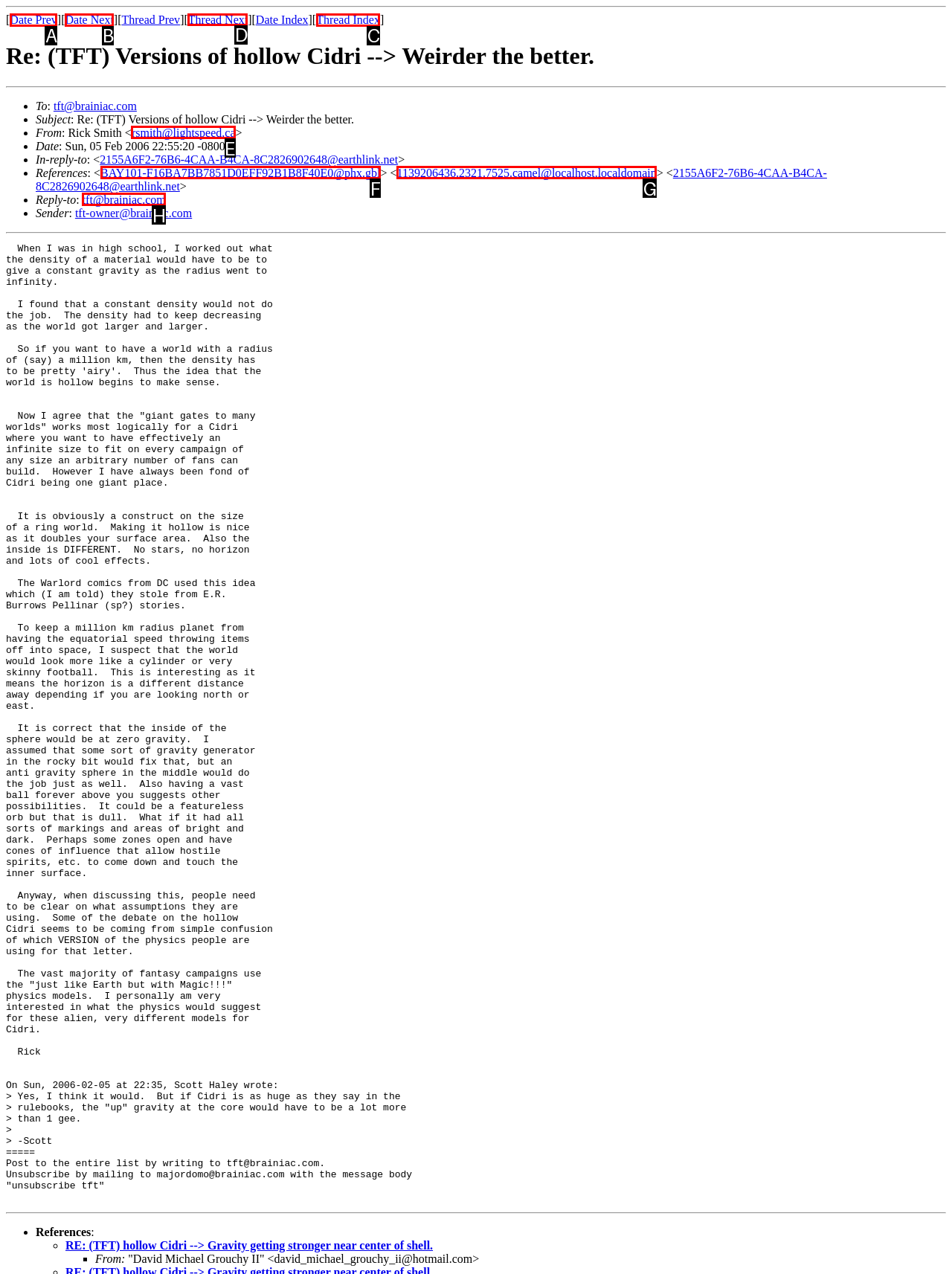Identify which HTML element should be clicked to fulfill this instruction: Click on 'Thread Next' Reply with the correct option's letter.

D